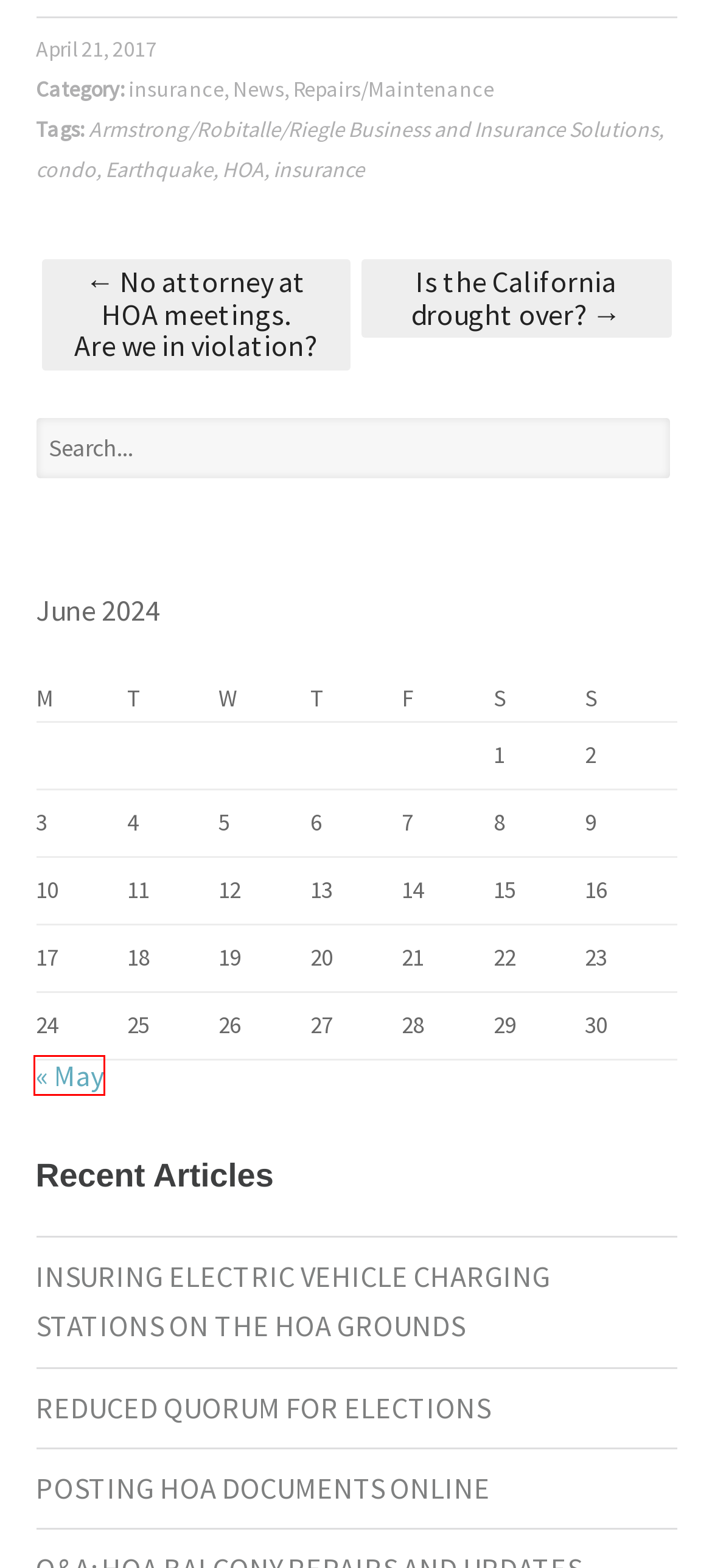You are presented with a screenshot of a webpage that includes a red bounding box around an element. Determine which webpage description best matches the page that results from clicking the element within the red bounding box. Here are the candidates:
A. May | 2024 | CAC mgmt
B. IS THE ARCHITECTURAL COMMITTEE AND THE HOA BOARD EVER ONE IN THE SAME? | CAC mgmt
C. Armstrong/Robitalle/Riegle Business and Insurance Solutions | CAC mgmt
D. Earthquake | CAC mgmt
E. REDUCED QUORUM FOR ELECTIONS | CAC mgmt
F. Customized HOA Community Website | CAC mgmt
G. INSURING ELECTRIC VEHICLE CHARGING STATIONS ON THE HOA GROUNDS | CAC mgmt
H. condo | CAC mgmt

A